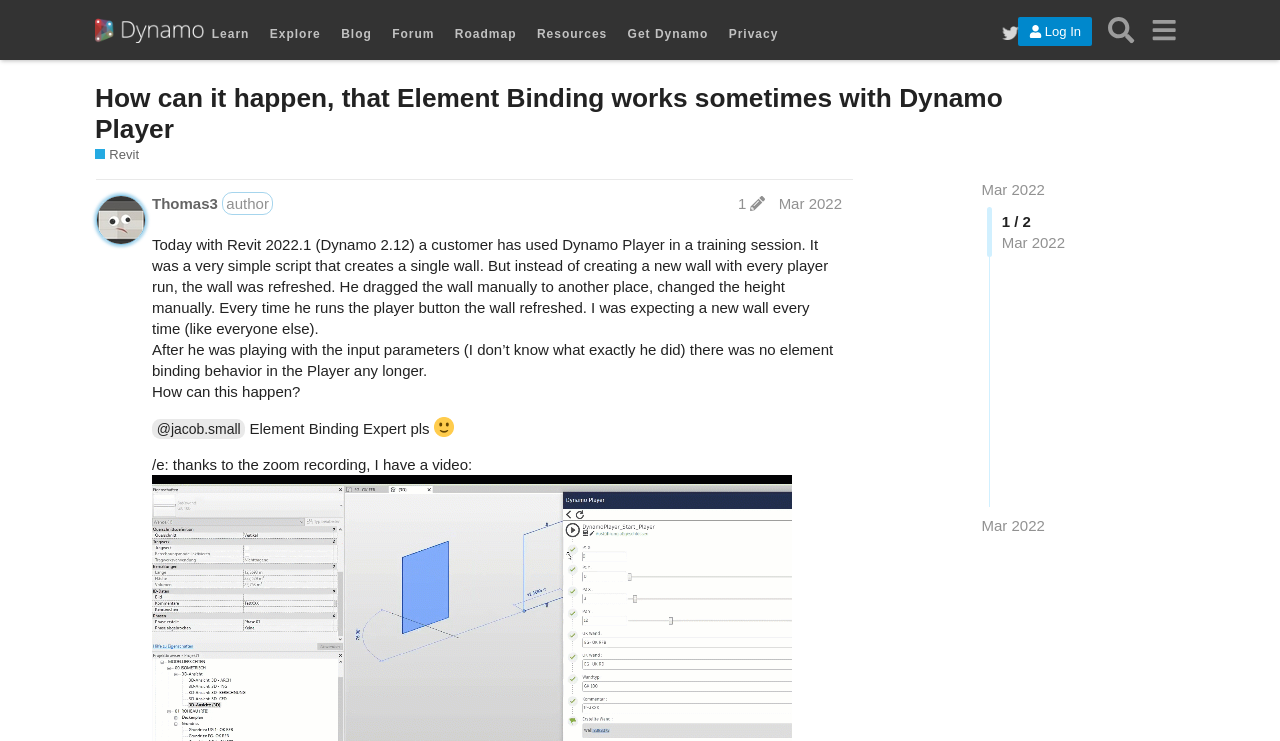Determine the bounding box coordinates of the clickable element to complete this instruction: "Search using the search button". Provide the coordinates in the format of four float numbers between 0 and 1, [left, top, right, bottom].

[0.859, 0.012, 0.892, 0.069]